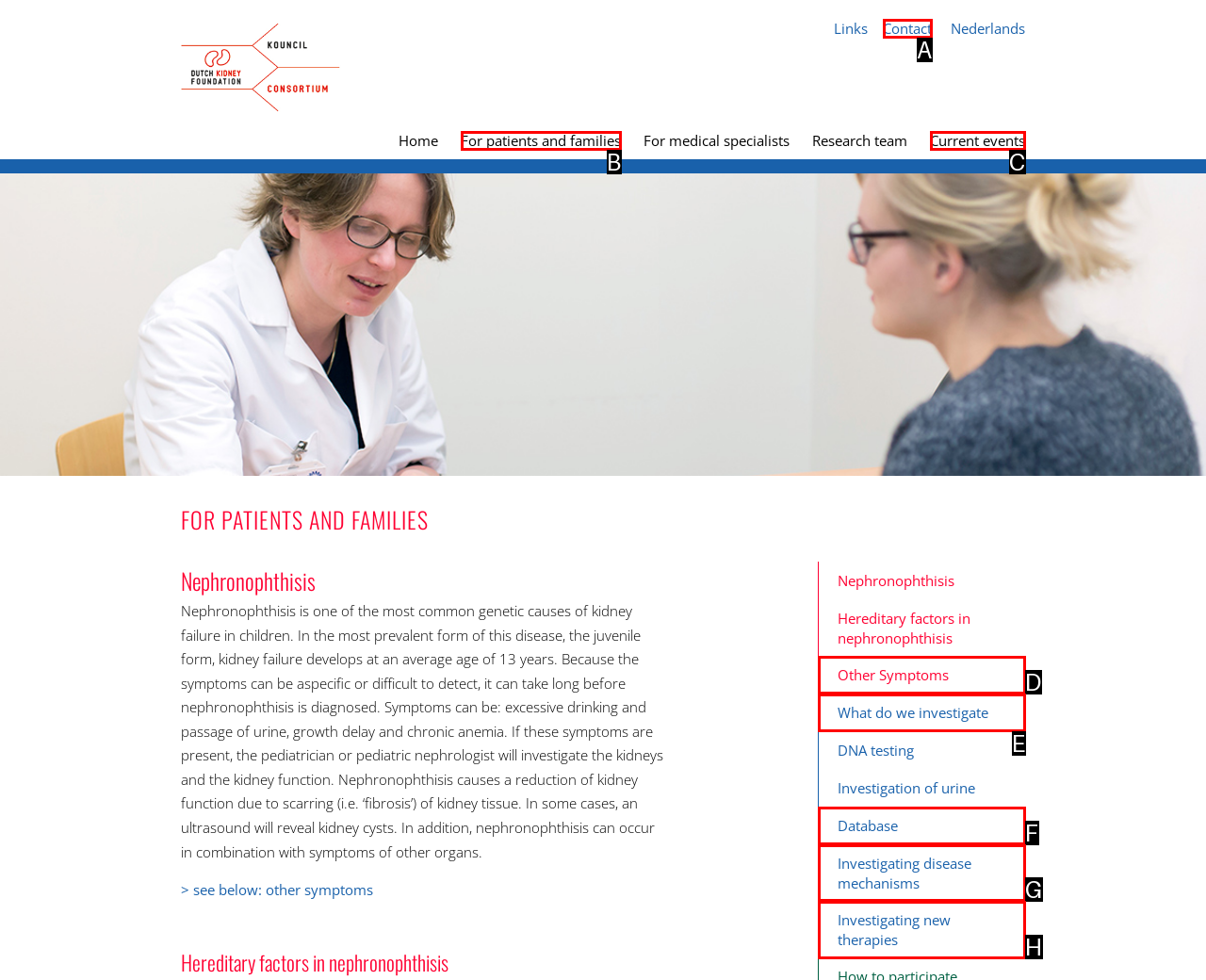Select the option that matches the description: Database. Answer with the letter of the correct option directly.

F